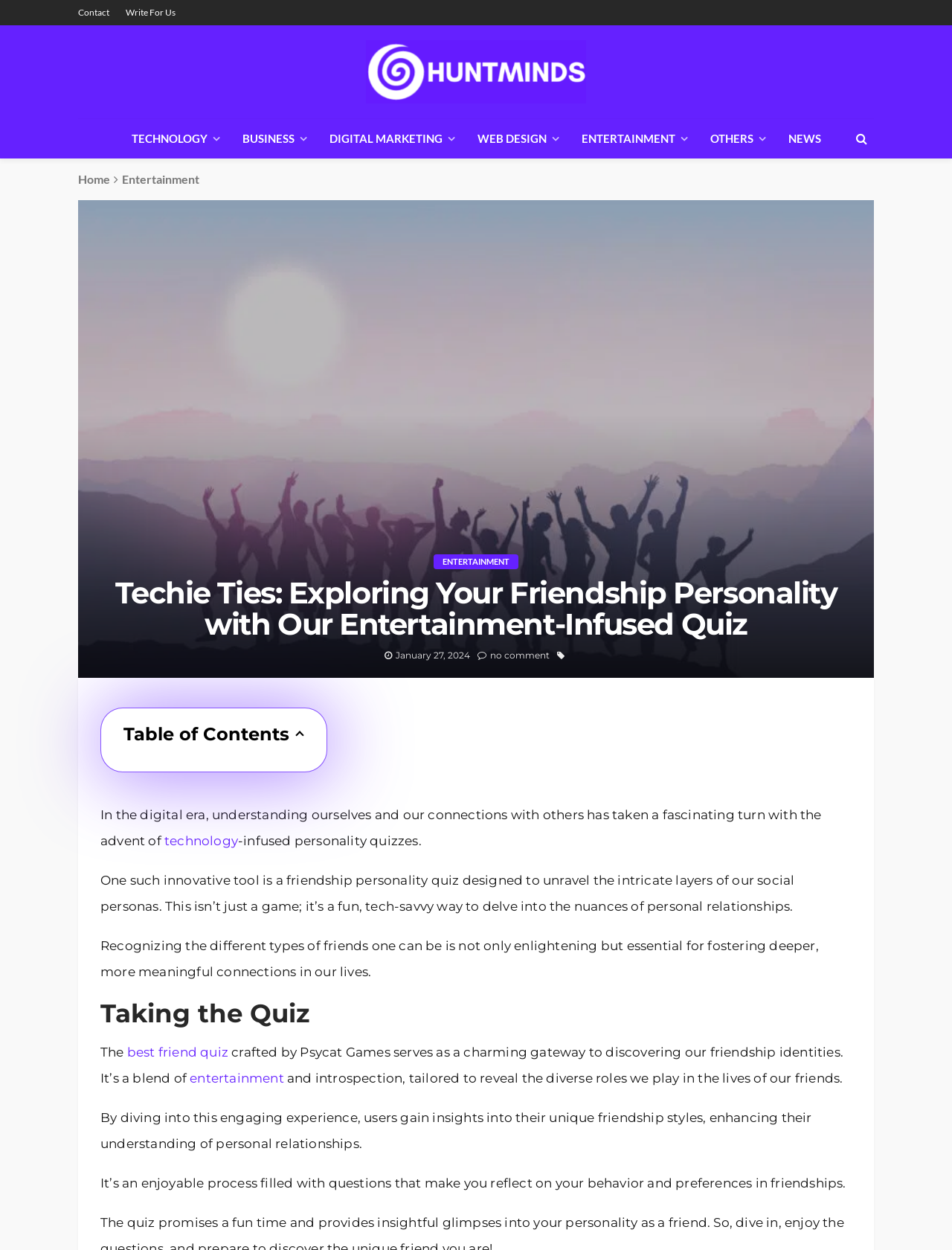Identify the coordinates of the bounding box for the element that must be clicked to accomplish the instruction: "Go to top of the page".

None